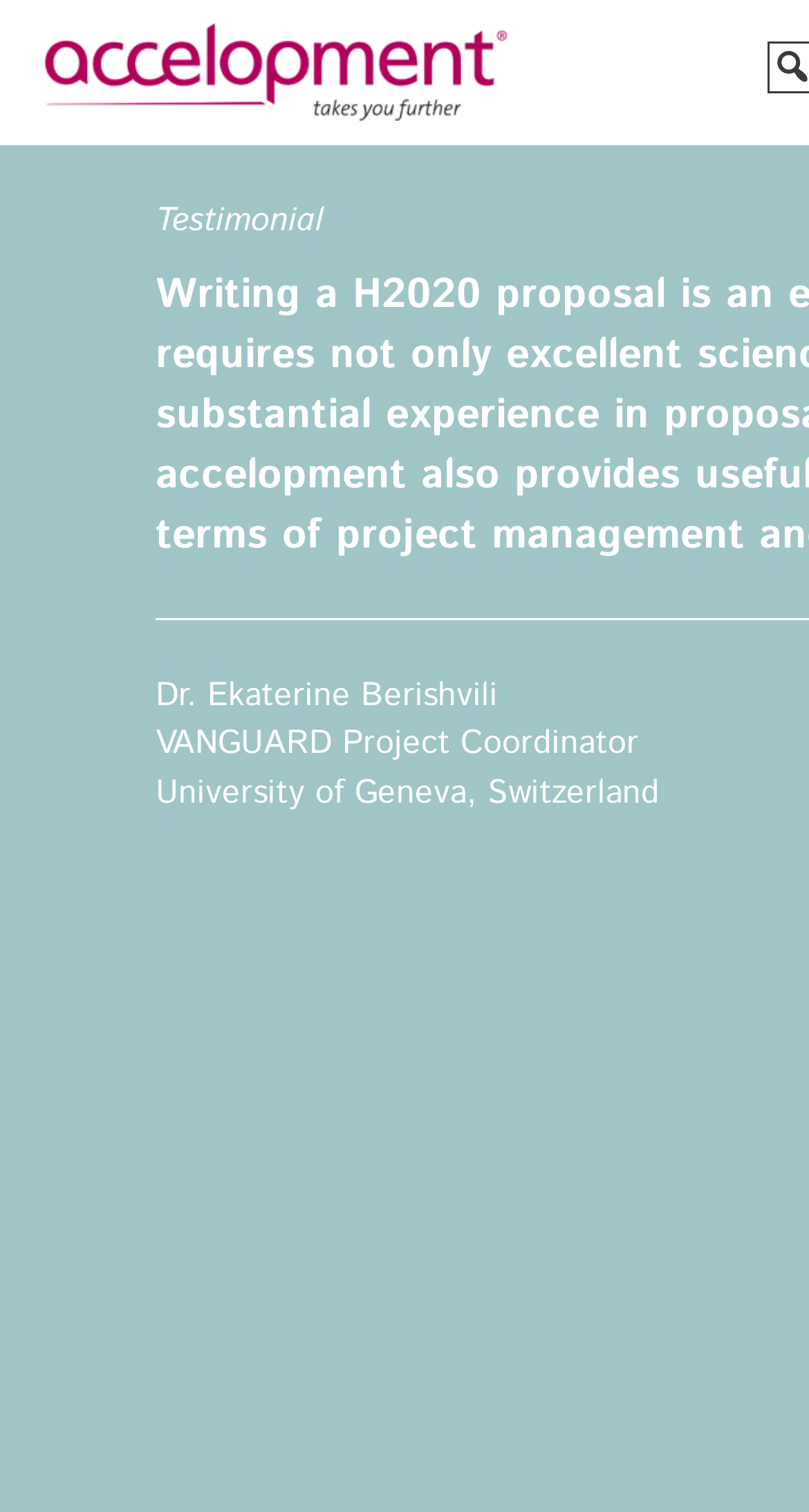From the webpage screenshot, identify the region described by About Us. Provide the bounding box coordinates as (top-left x, top-left y, bottom-right x, bottom-right y), with each value being a floating point number between 0 and 1.

[0.128, 0.13, 0.428, 0.176]